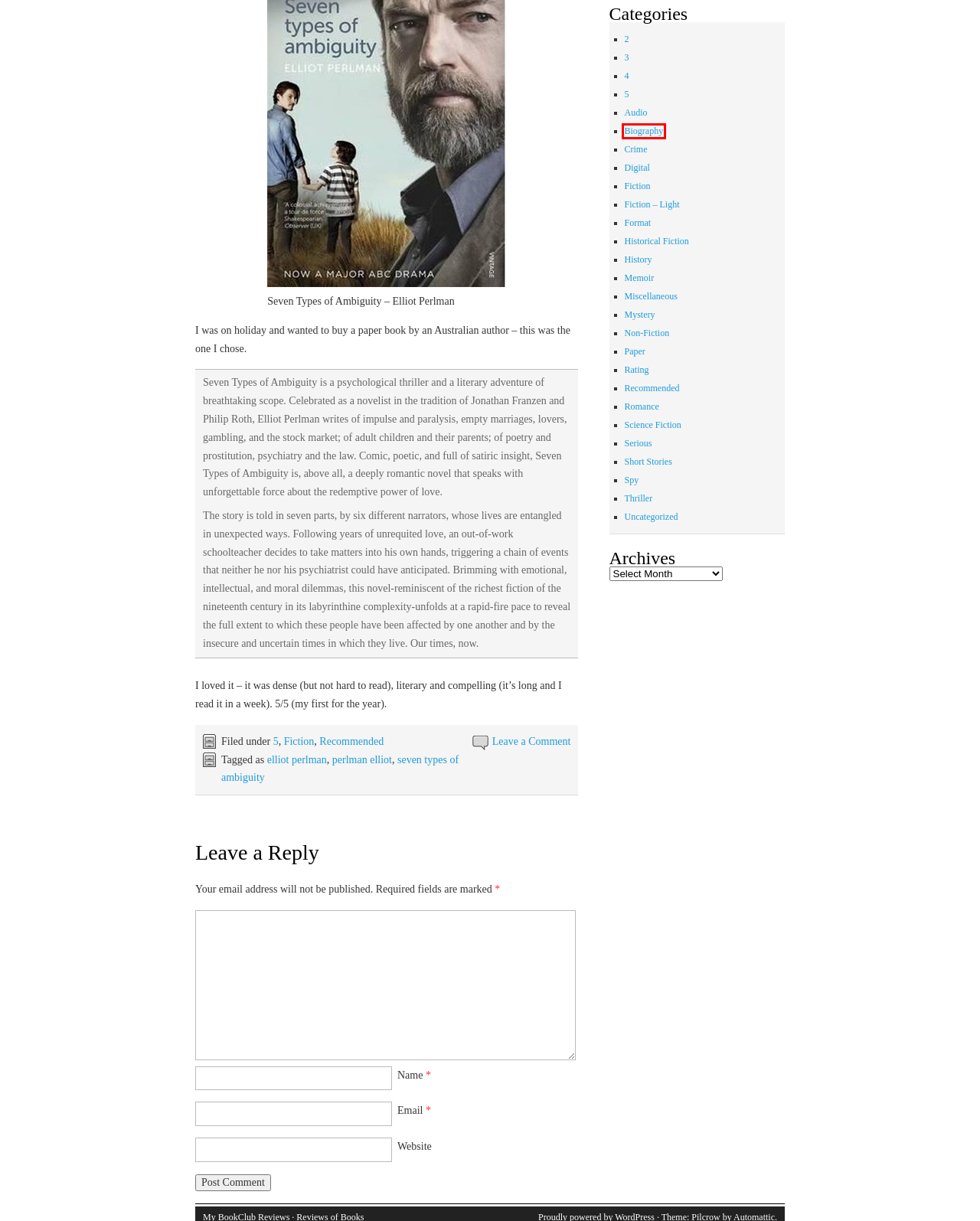Review the screenshot of a webpage which includes a red bounding box around an element. Select the description that best fits the new webpage once the element in the bounding box is clicked. Here are the candidates:
A. Biography | My BookClub Reviews
B. Fiction – Light | My BookClub Reviews
C. Digital | My BookClub Reviews
D. Thriller | My BookClub Reviews
E. Short Stories | My BookClub Reviews
F. seven types of ambiguity | My BookClub Reviews
G. Science Fiction | My BookClub Reviews
H. Romance | My BookClub Reviews

A